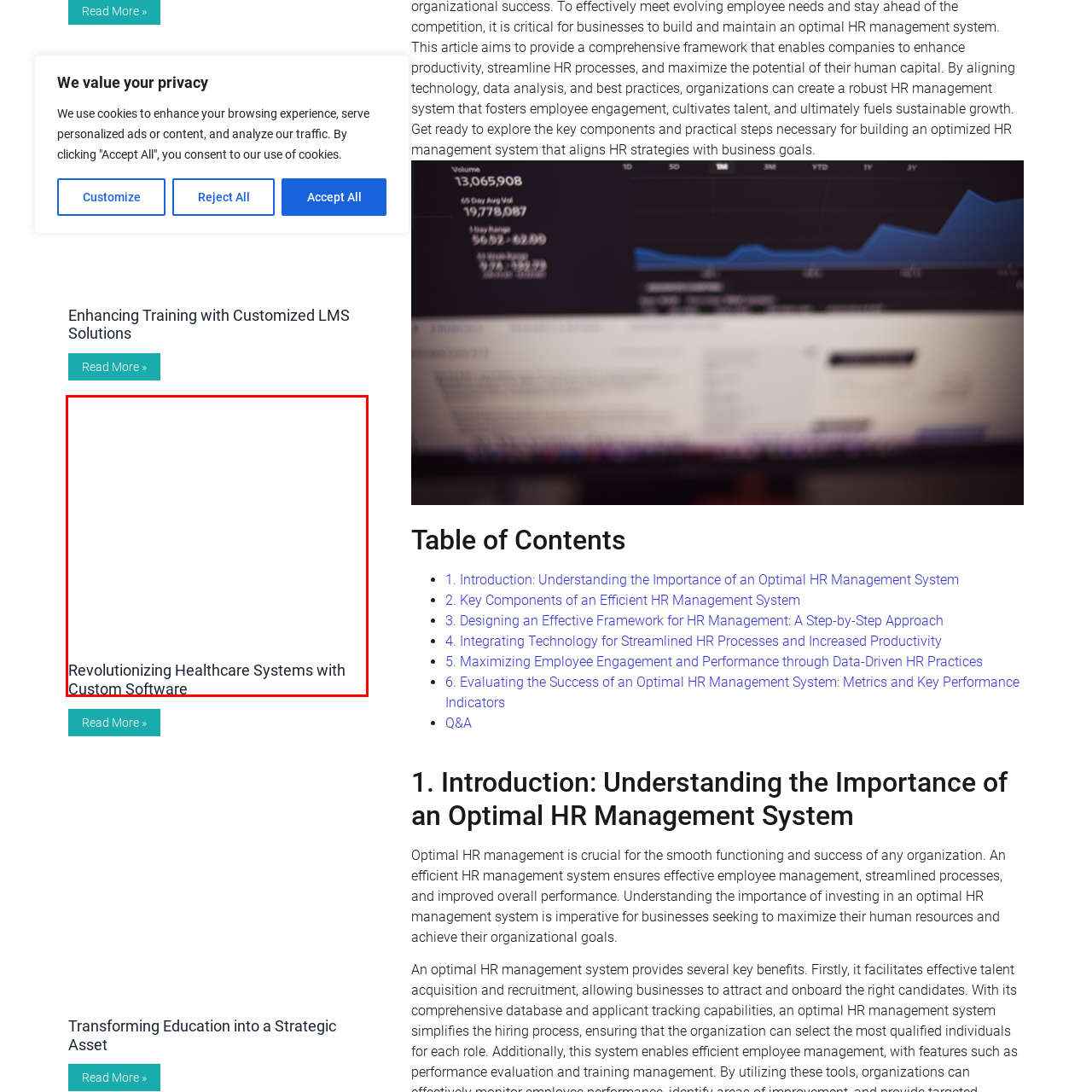Create a detailed narrative of the image inside the red-lined box.

The image features the title "Revolutionizing Healthcare Systems with Custom Software." This title suggests a focus on innovative technological solutions tailored specifically for the healthcare industry. The accompanying text likely explores how customized software can enhance efficiency, improve patient care, and streamline processes within healthcare organizations, emphasizing the transformative impact of such solutions on traditional healthcare practices. The design and formatting imply a professional context, possibly aimed at audiences interested in healthcare technology advancements.